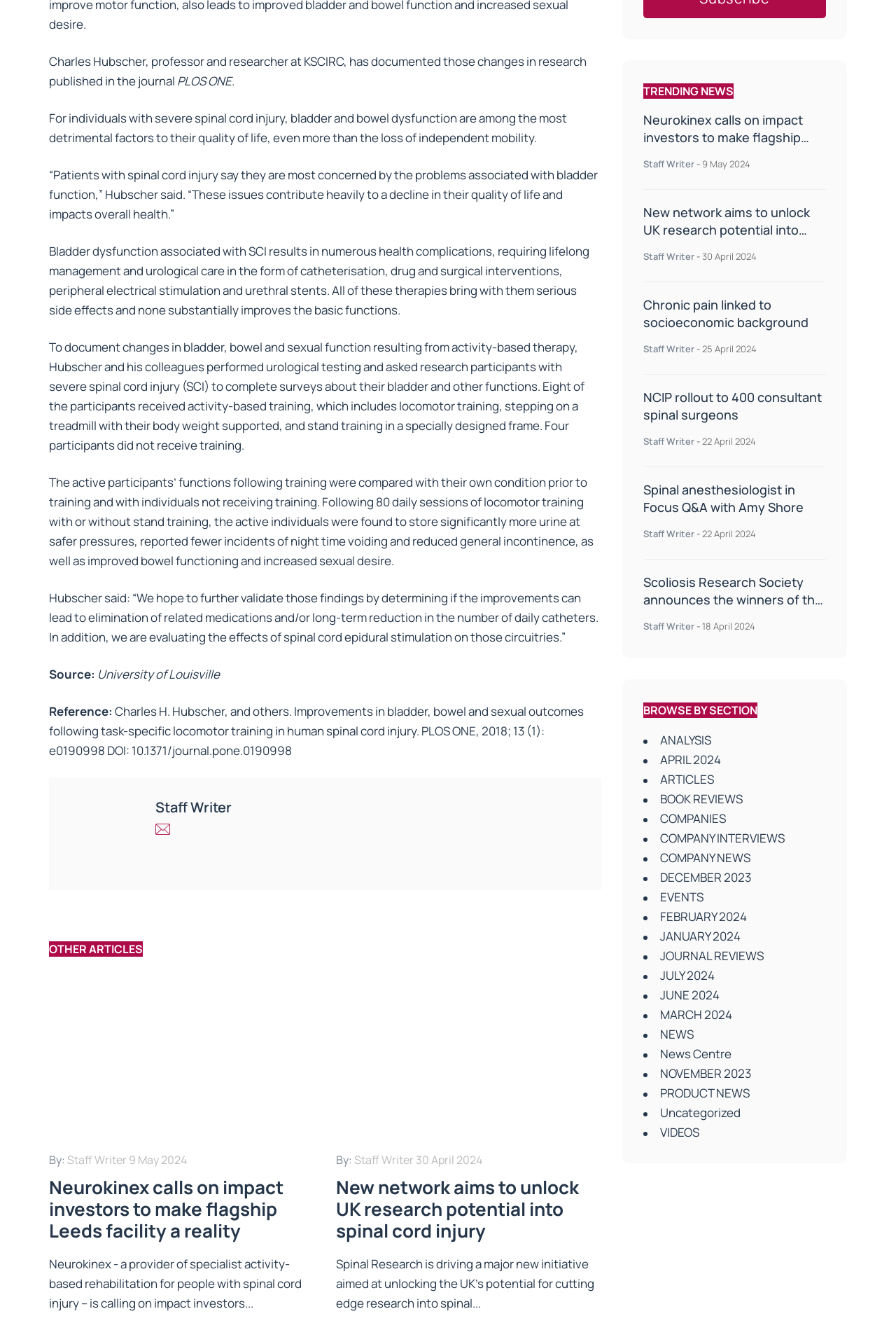Identify the bounding box coordinates for the region to click in order to carry out this instruction: "Read the article about chronic pain linked to socioeconomic background". Provide the coordinates using four float numbers between 0 and 1, formatted as [left, top, right, bottom].

[0.718, 0.224, 0.922, 0.251]